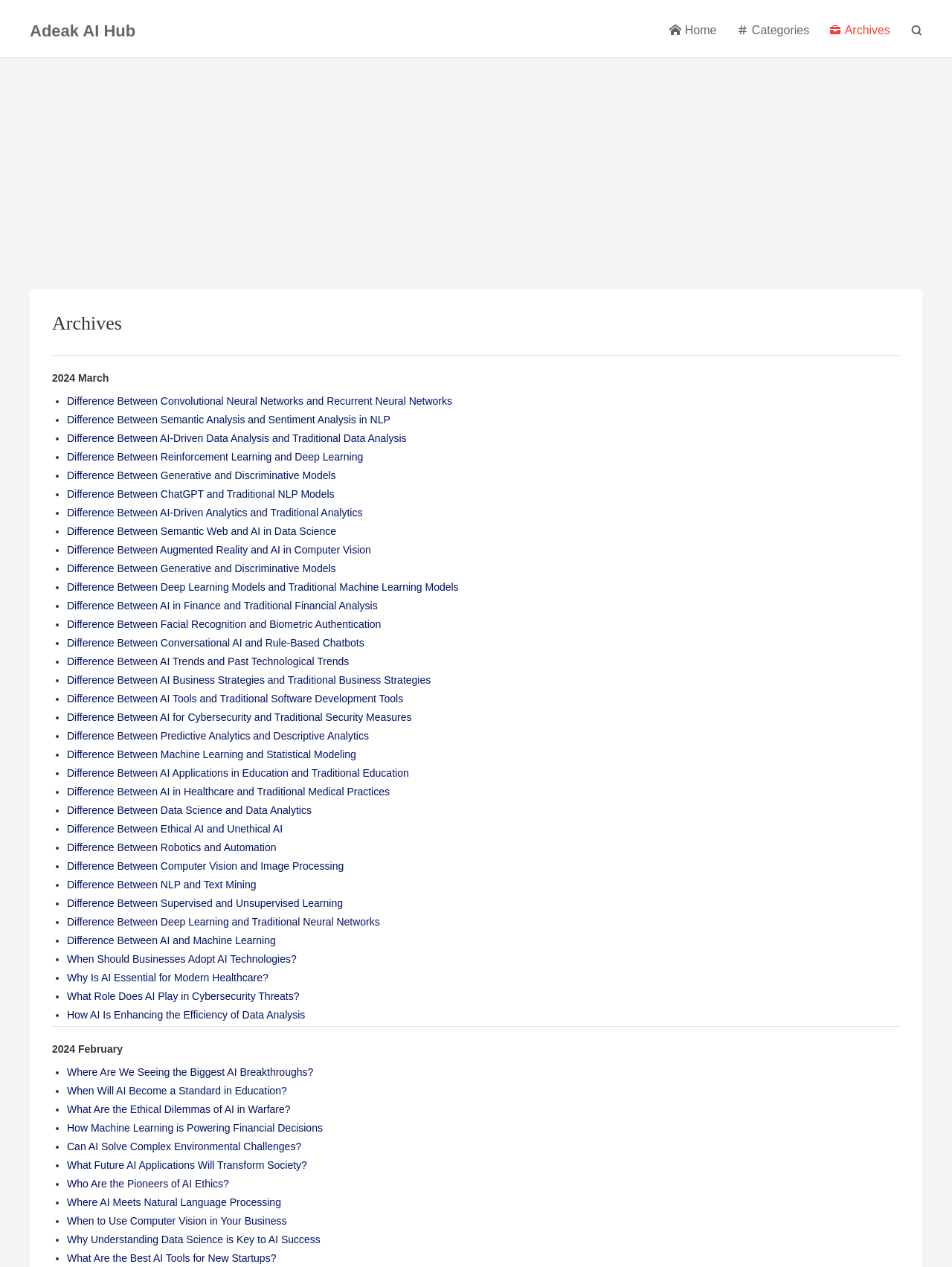Determine the bounding box coordinates in the format (top-left x, top-left y, bottom-right x, bottom-right y). Ensure all values are floating point numbers between 0 and 1. Identify the bounding box of the UI element described by: Difference Between Robotics and Automation

[0.07, 0.664, 0.29, 0.673]